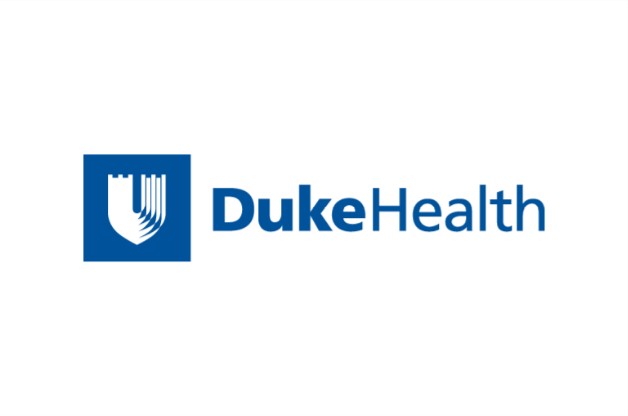Offer a detailed narrative of what is shown in the image.

The image features the logo of Duke Health, a prominent healthcare organization based in Durham, North Carolina. The logo consists of a blue shield with a stylized representation of Duke University's iconic tower, accompanied by the text "DukeHealth" in a modern and clear font. Duke Health is known for its commitment to providing high-quality medical services, conducting innovative research, and fostering education within the medical field. This logo symbolizes the institution's dedication to excellence in healthcare and its affiliation with Duke University.